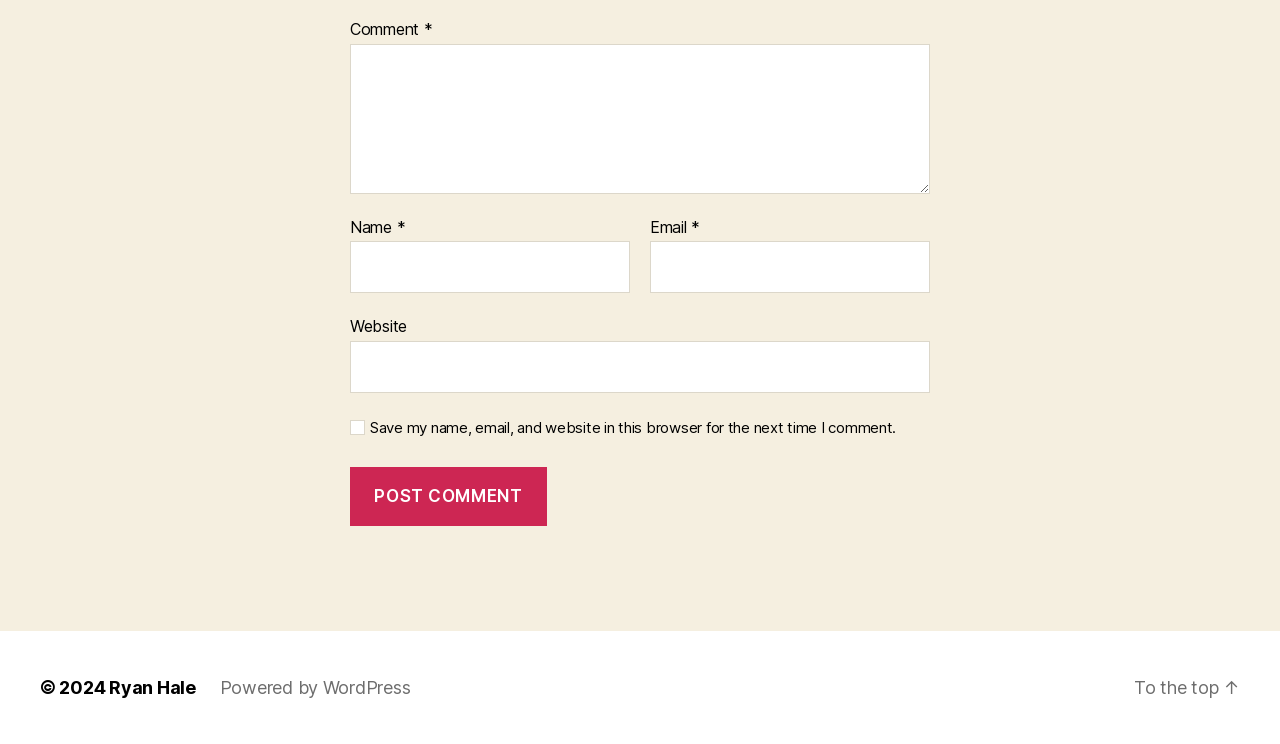Find the bounding box coordinates of the area that needs to be clicked in order to achieve the following instruction: "Check the save my information checkbox". The coordinates should be specified as four float numbers between 0 and 1, i.e., [left, top, right, bottom].

[0.273, 0.564, 0.285, 0.584]